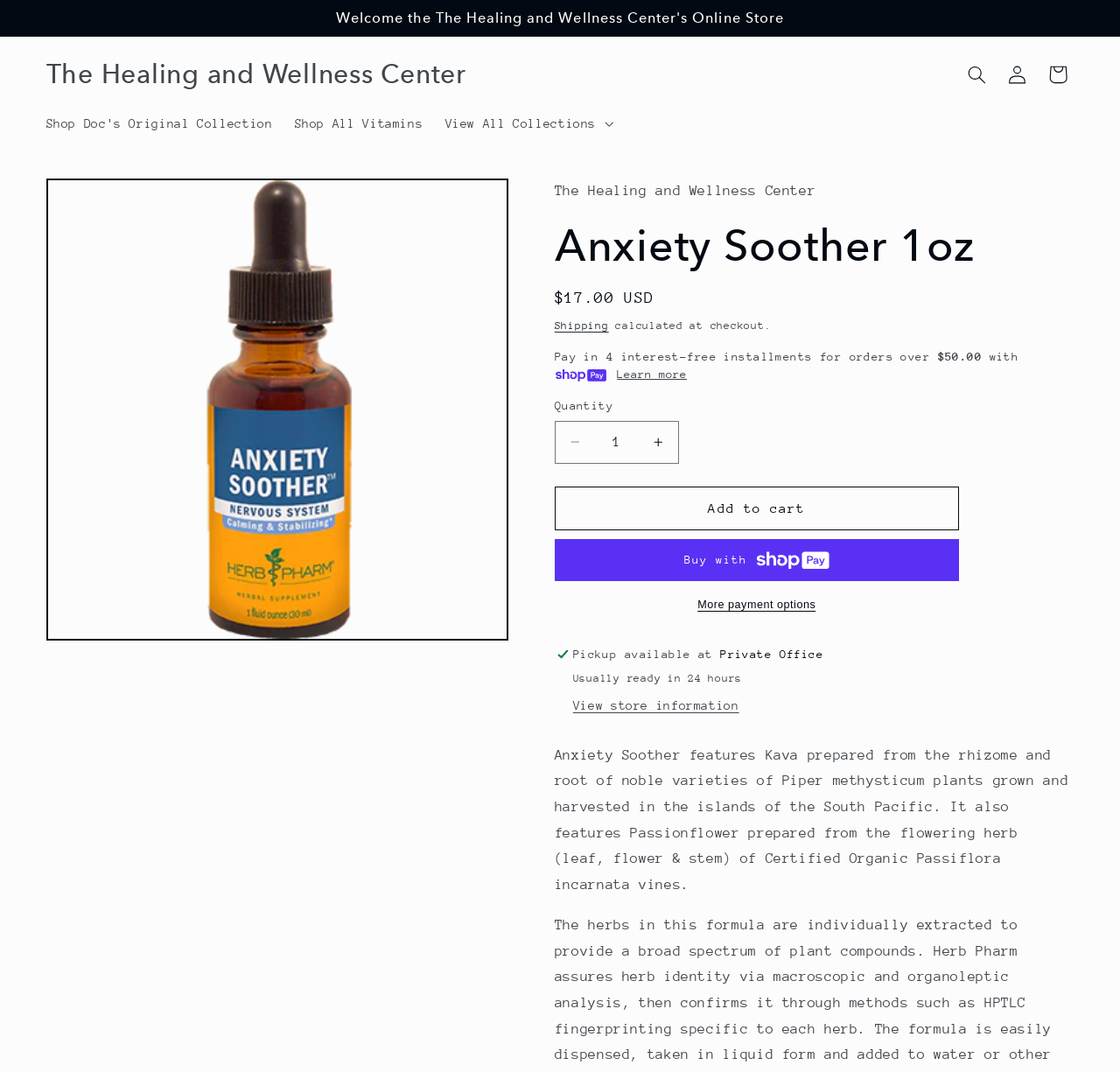Predict the bounding box of the UI element that fits this description: "aria-label="next-page"".

None